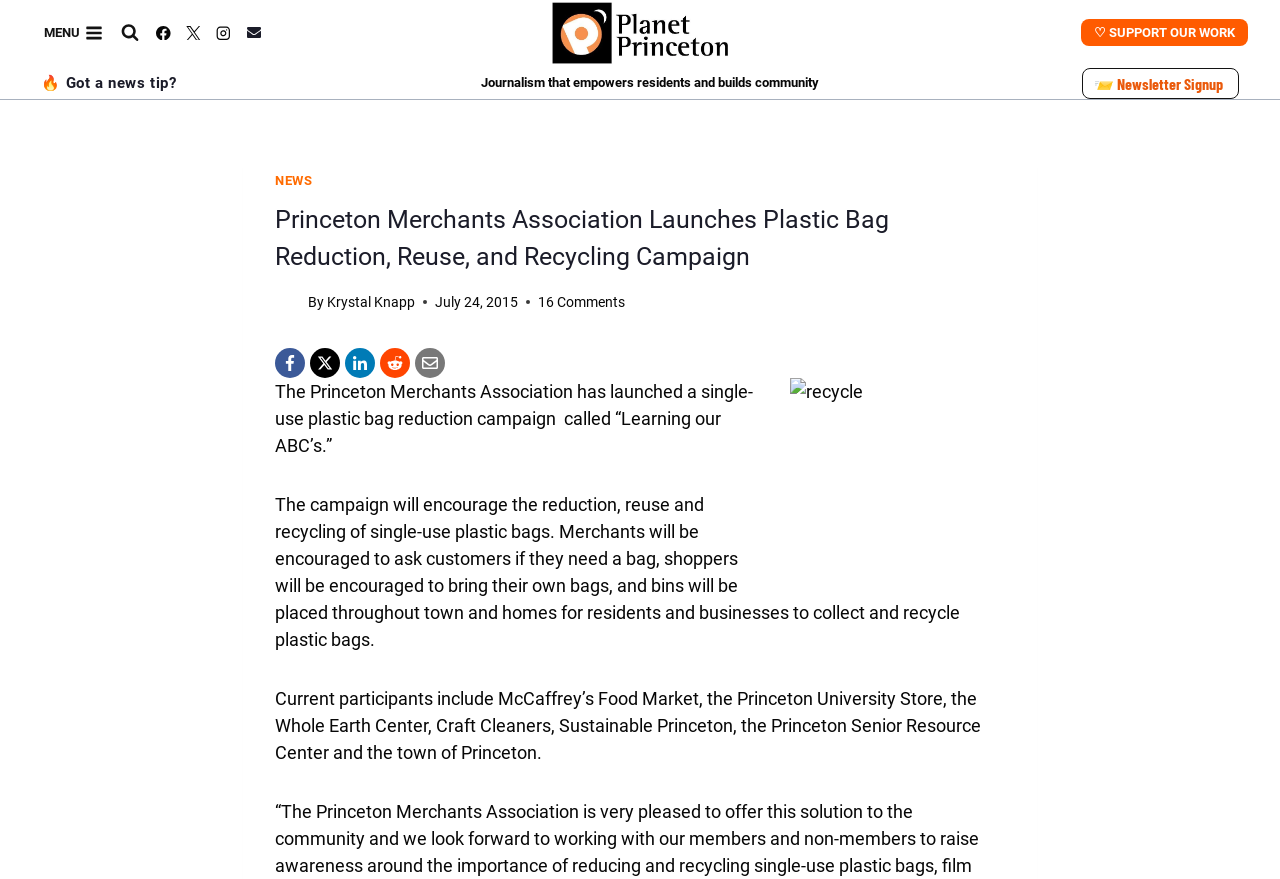Who is the author of the article?
Refer to the screenshot and deliver a thorough answer to the question presented.

I found the answer by reading the link element with the text 'Krystal Knapp' which is located inside the HeaderAsNonLandmark element.